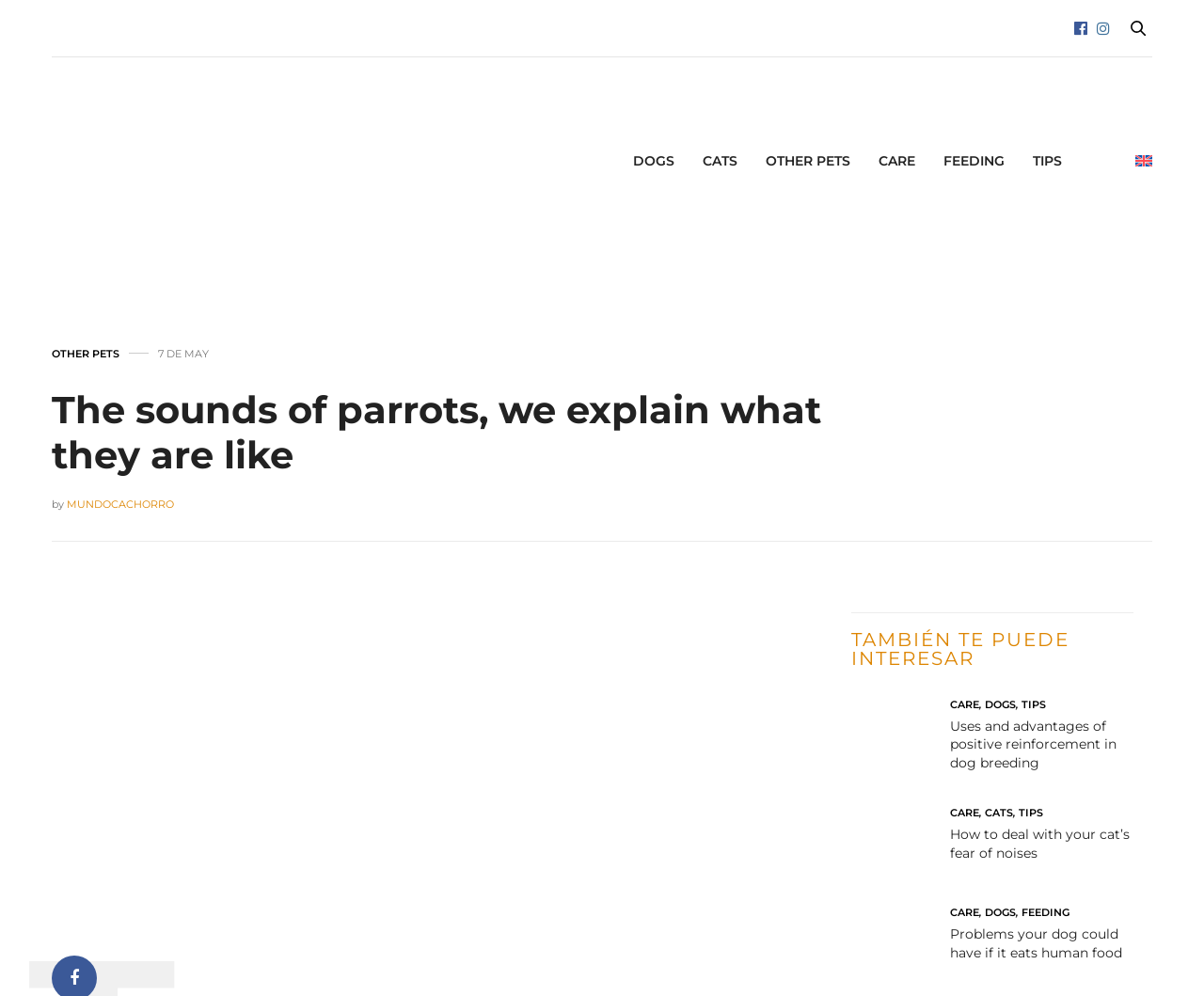Extract the bounding box coordinates of the UI element described by: "Feeding". The coordinates should include four float numbers ranging from 0 to 1, e.g., [left, top, right, bottom].

[0.784, 0.138, 0.834, 0.185]